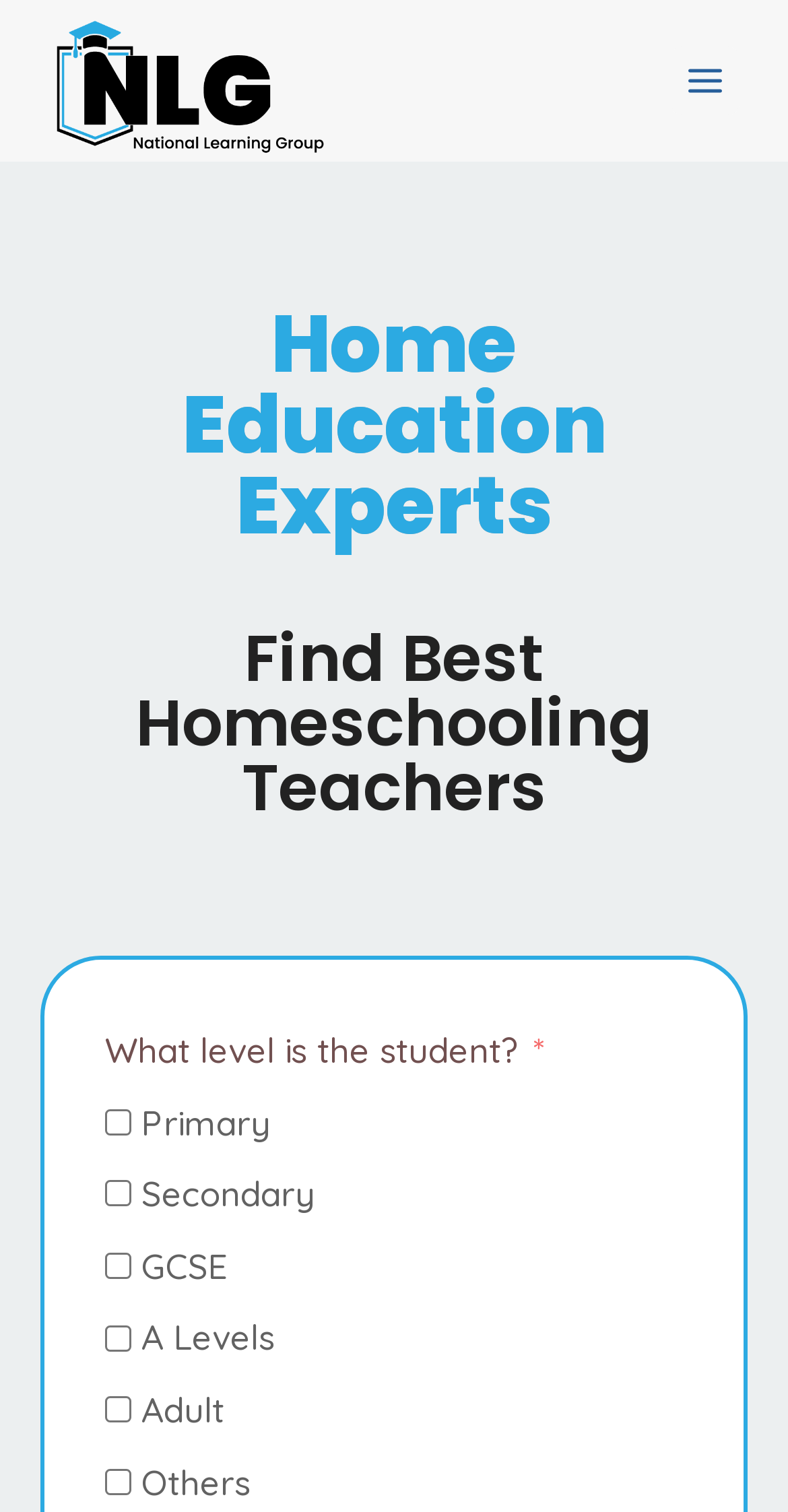Please determine the bounding box coordinates for the element with the description: "parent_node: Others aria-label="Others" name="checkbox[]" value="Others"".

[0.133, 0.971, 0.167, 0.989]